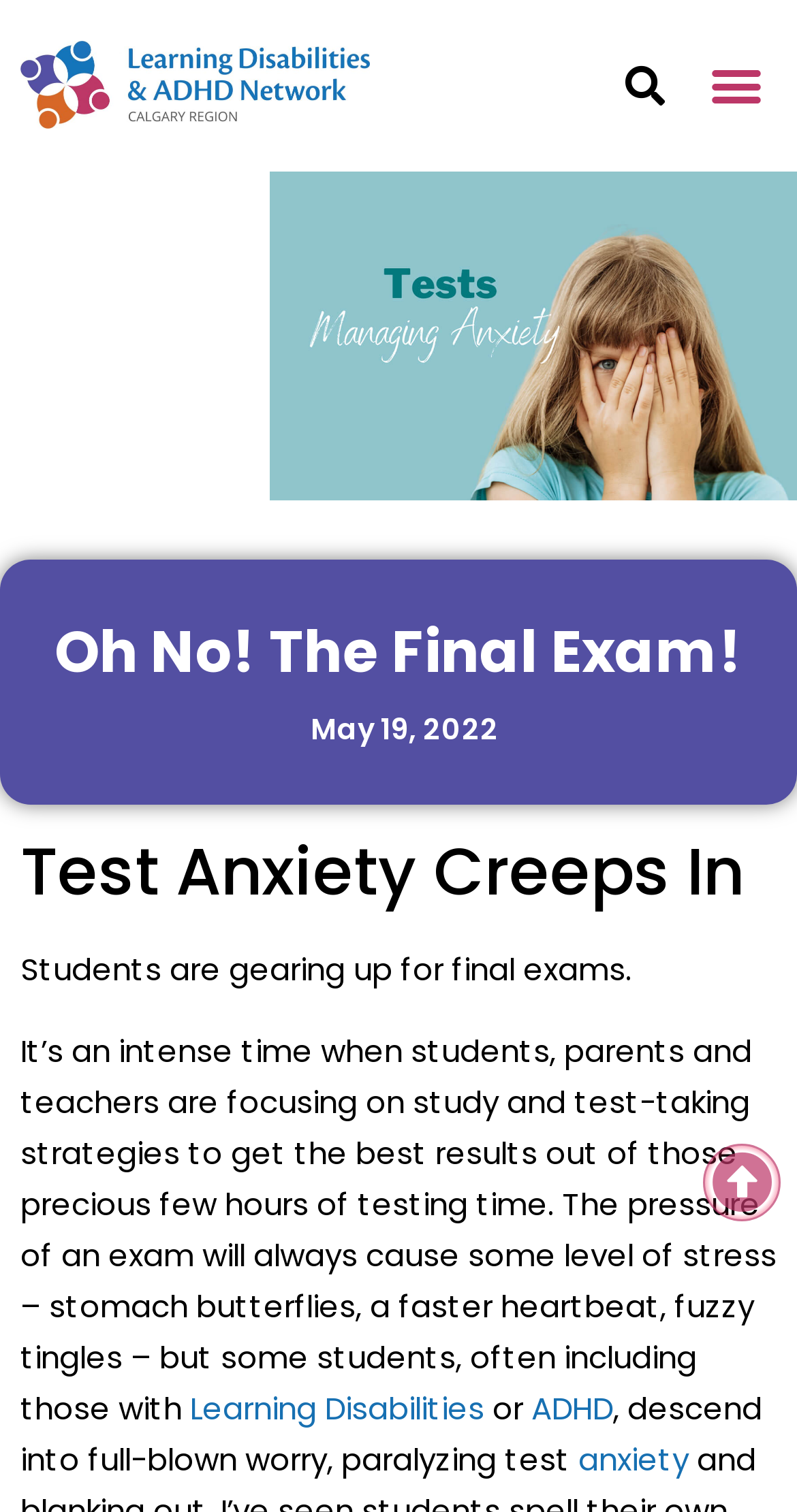What is the author's name?
Using the screenshot, give a one-word or short phrase answer.

Carola Tiltmann